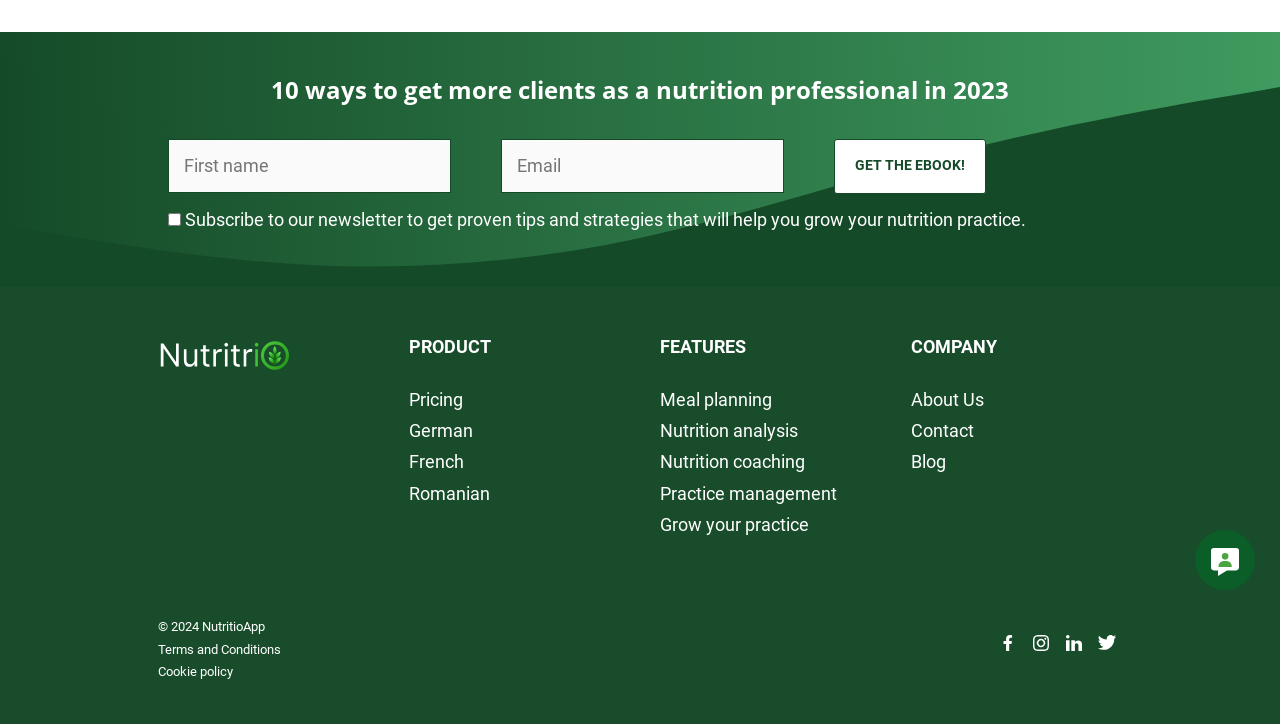Using the element description: "Practice management", determine the bounding box coordinates. The coordinates should be in the format [left, top, right, bottom], with values between 0 and 1.

[0.516, 0.667, 0.654, 0.696]